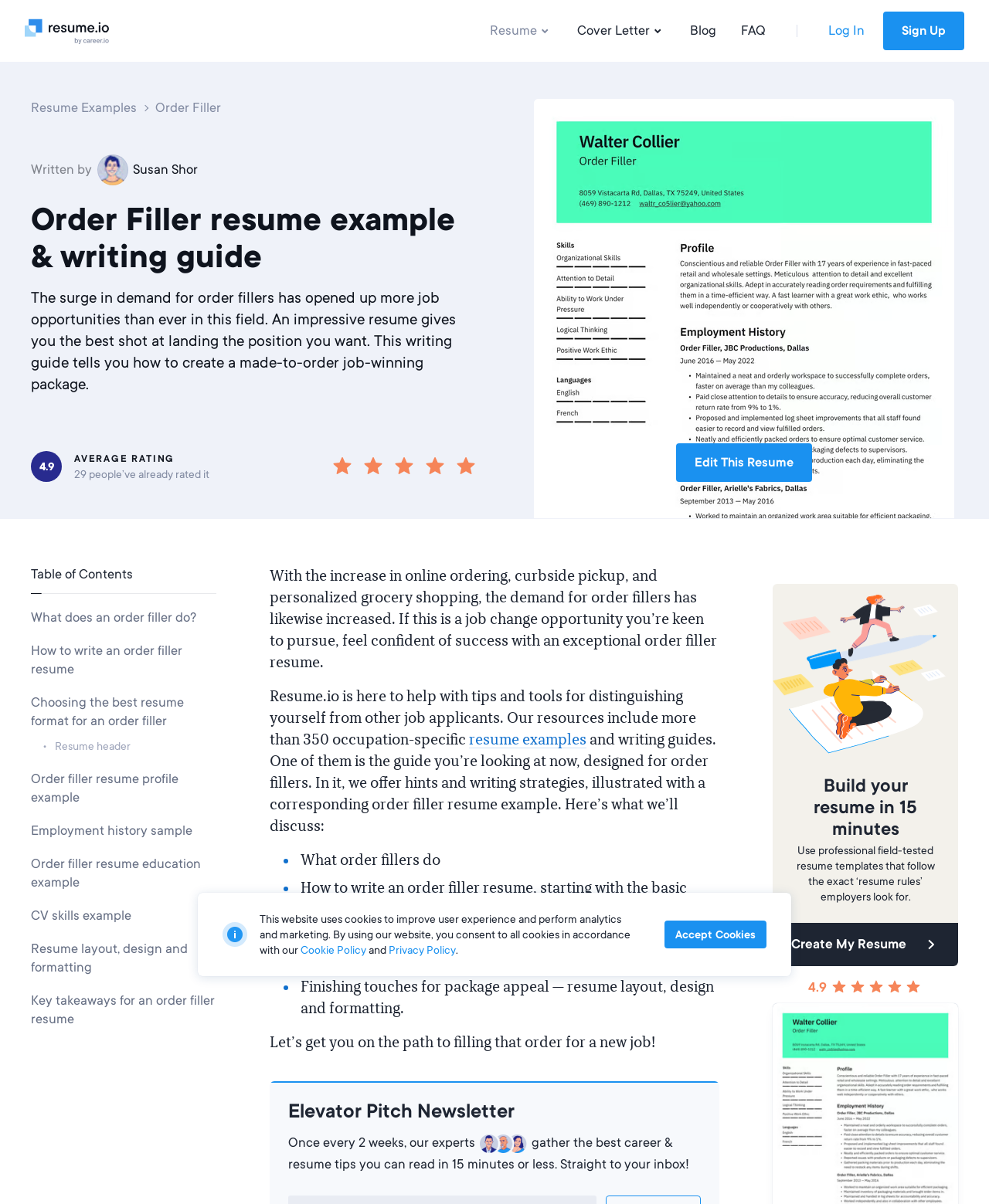What is the purpose of the 'Elevator Pitch Newsletter'?
Please give a detailed and thorough answer to the question, covering all relevant points.

The 'Elevator Pitch Newsletter' is described as providing 'the best career & resume tips you can read in 15 minutes or less' in the text, indicating that its purpose is to provide career and resume tips to subscribers.